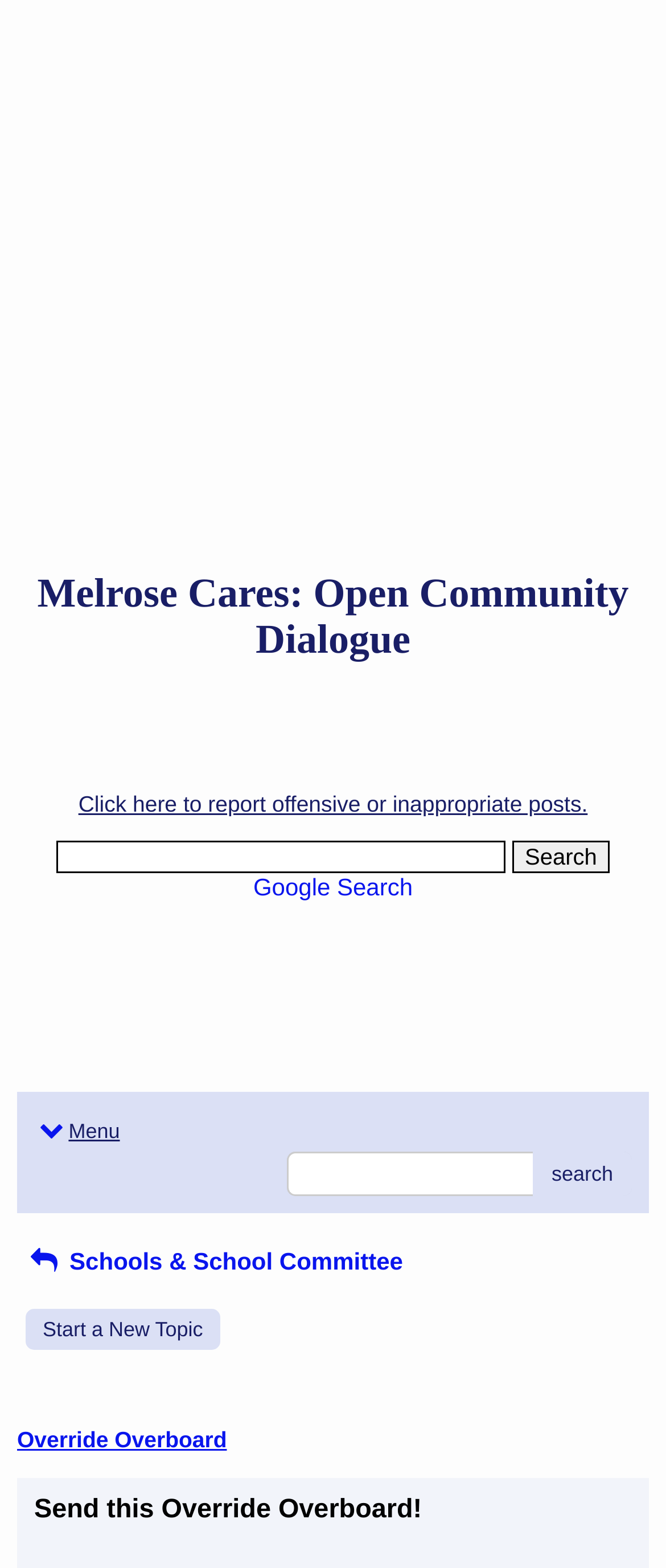Answer the question with a single word or phrase: 
What is the purpose of the textbox?

Search